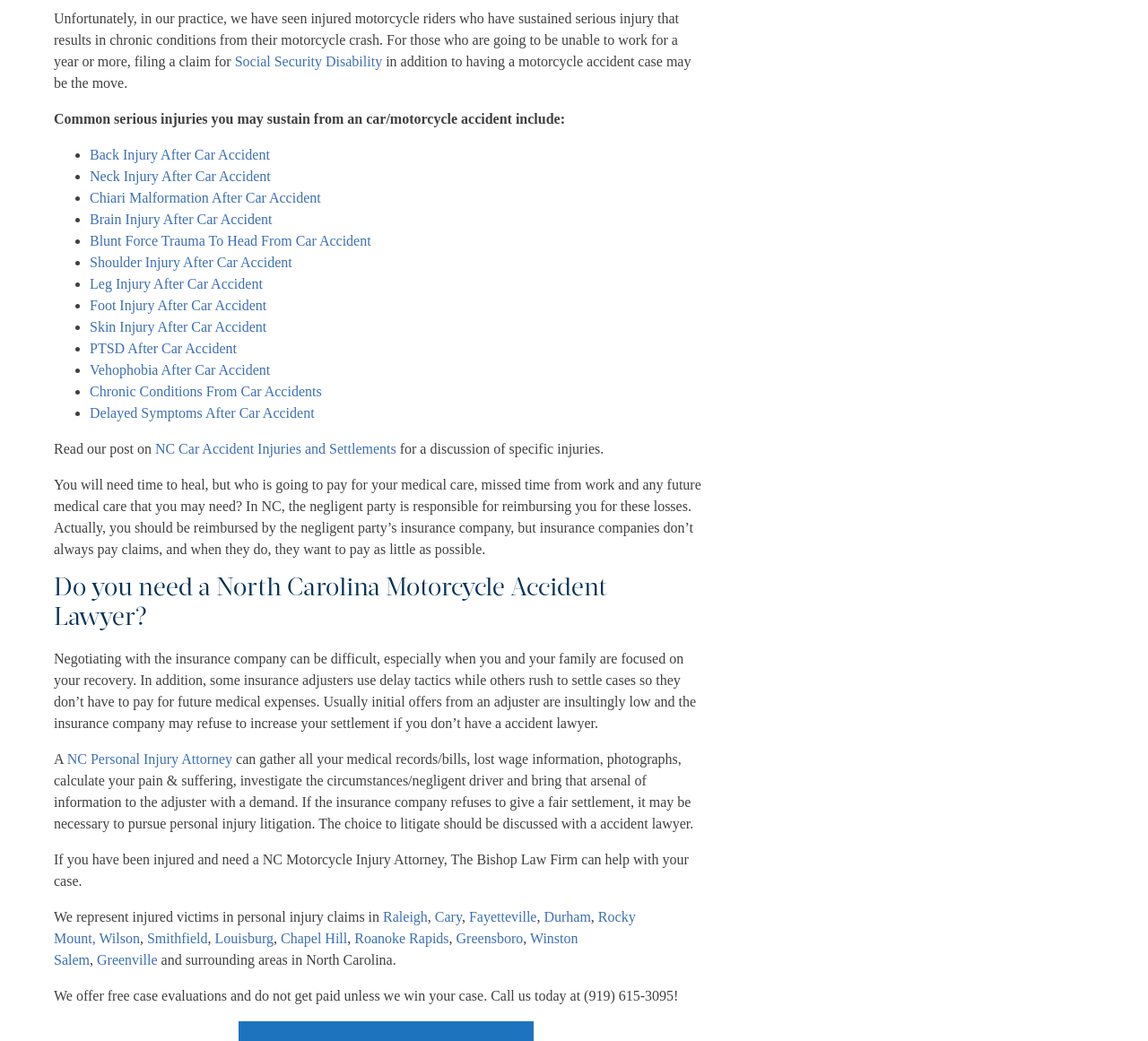Please use the details from the image to answer the following question comprehensively:
What is the role of an insurance company in a car accident claim?

The webpage explains that in a car accident claim, the insurance company of the negligent party is responsible for reimbursing the injured party for their losses, including medical care, missed time from work, and future medical care. However, the webpage also notes that insurance companies may not always pay claims or may try to pay as little as possible.